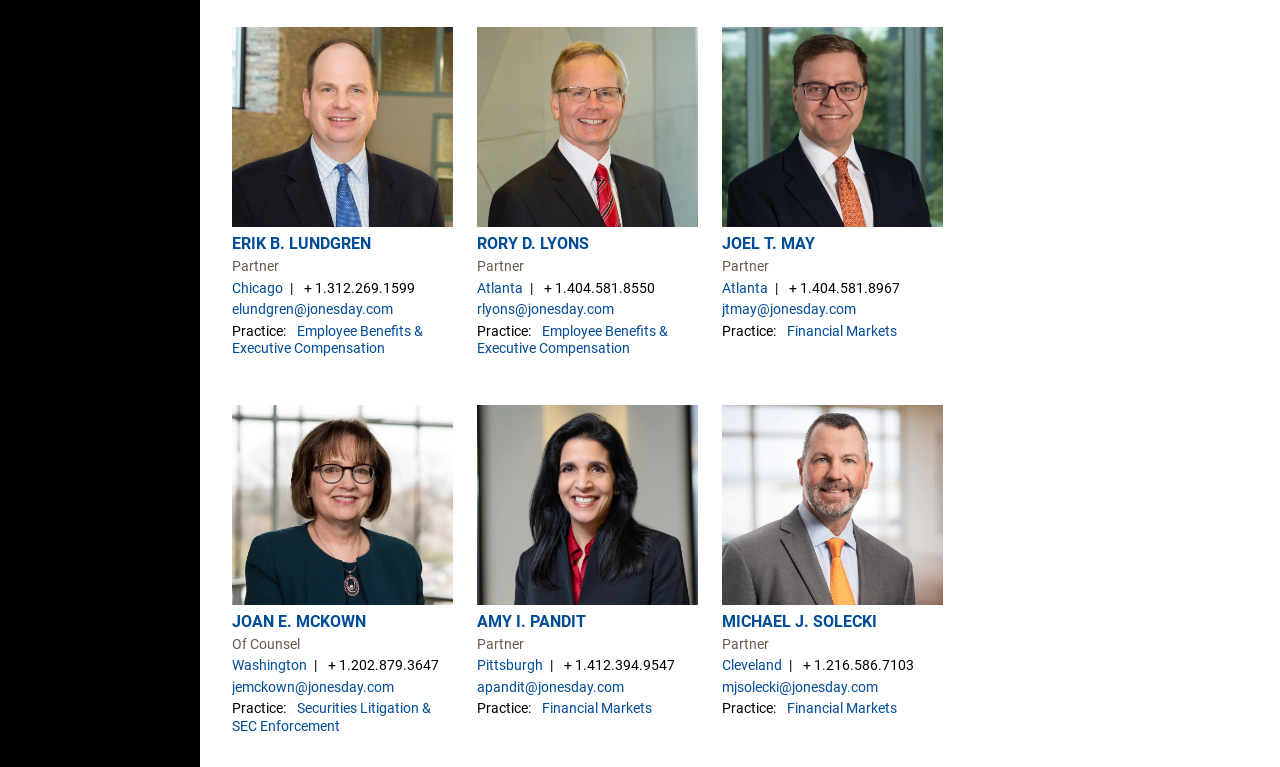Can you find the bounding box coordinates of the area I should click to execute the following instruction: "View ERIK B. LUNDGREN's profile"?

[0.181, 0.036, 0.354, 0.358]